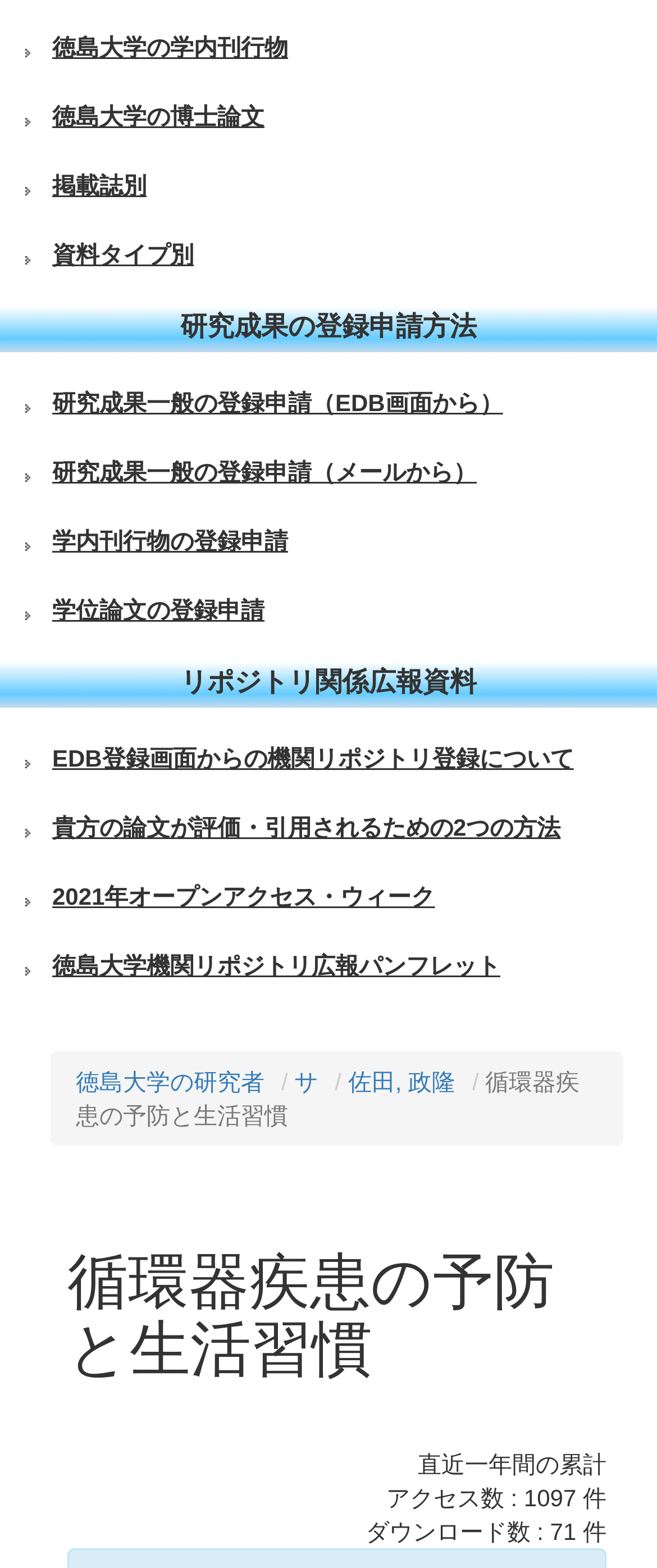Given the element description "徳島大学の博士論文", identify the bounding box of the corresponding UI element.

[0.0, 0.064, 1.0, 0.086]